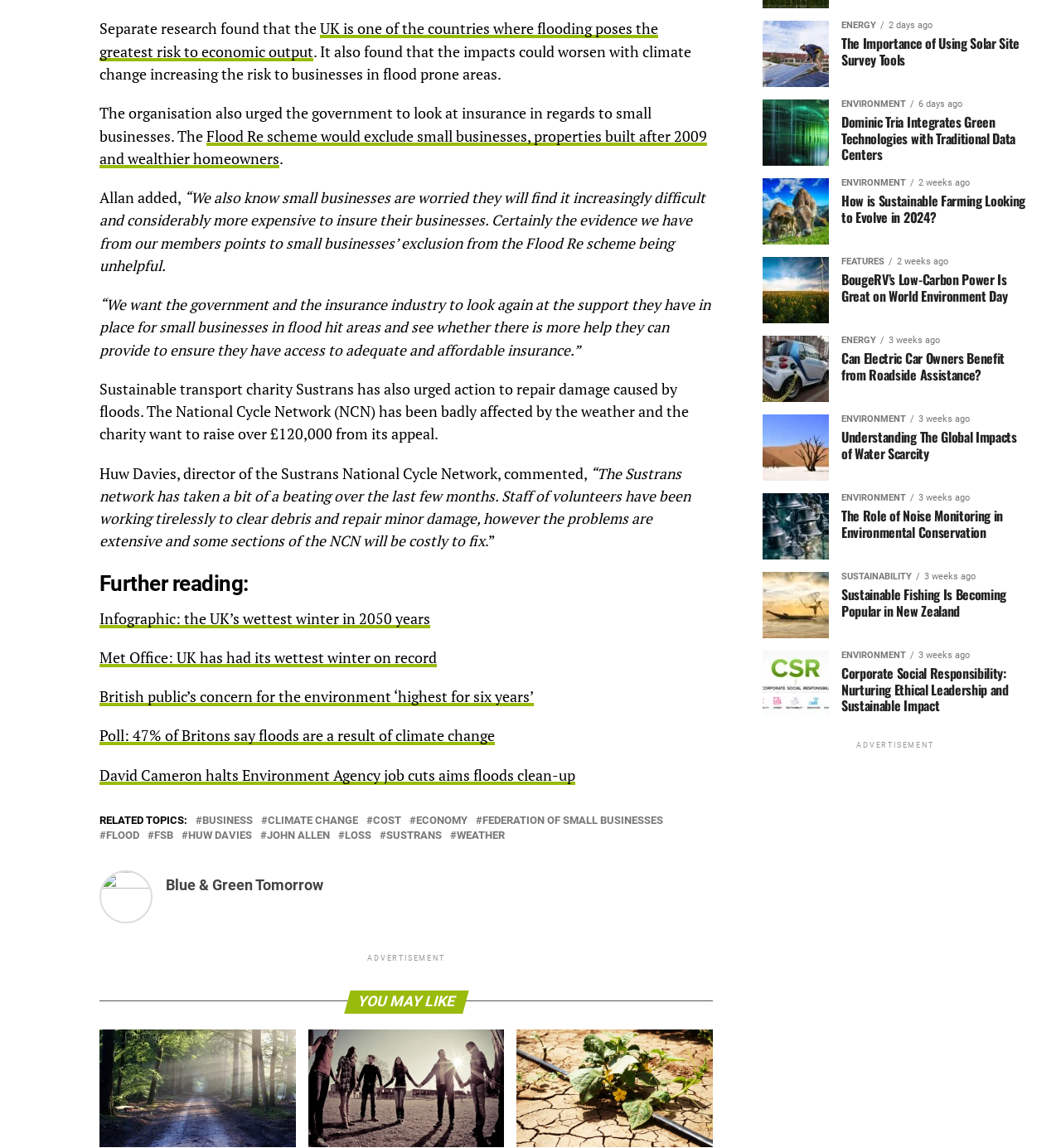Extract the bounding box for the UI element that matches this description: "Federation of Small Businesses".

[0.455, 0.71, 0.625, 0.72]